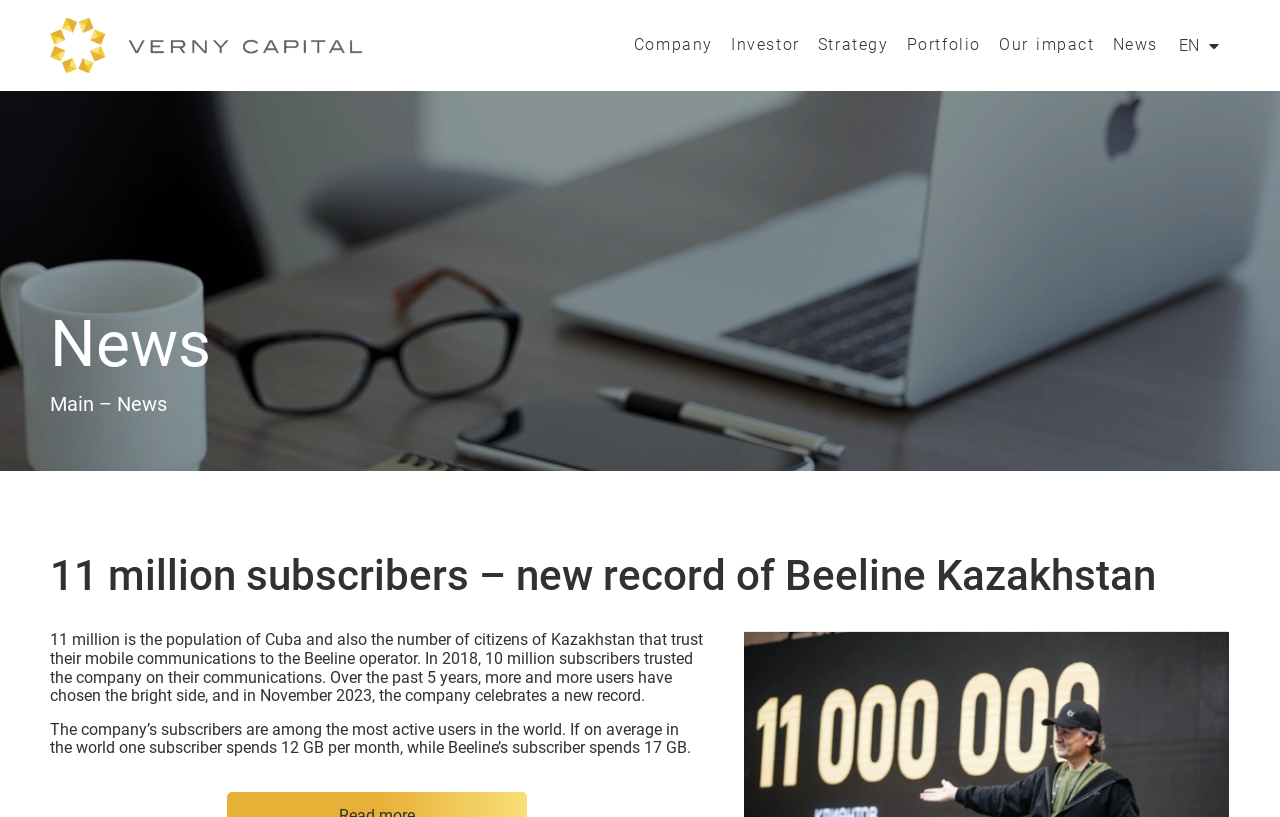What is the average monthly data usage of Beeline's subscribers?
Answer the question with a thorough and detailed explanation.

The webpage states that Beeline's subscribers are among the most active users in the world, and they spend 17 GB per month on average, which is higher than the global average of 12 GB.